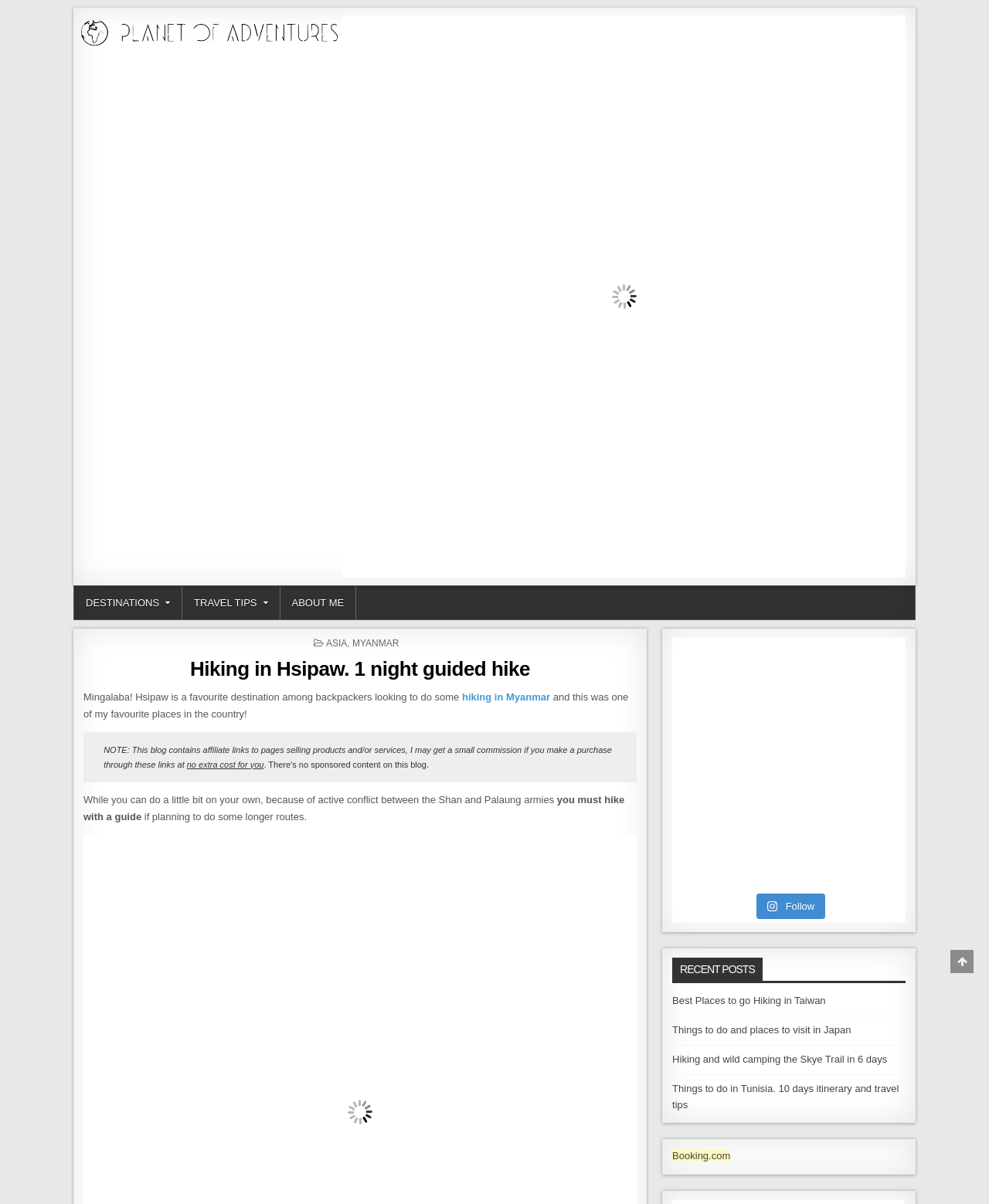Please specify the bounding box coordinates in the format (top-left x, top-left y, bottom-right x, bottom-right y), with values ranging from 0 to 1. Identify the bounding box for the UI component described as follows: Travel Tips

[0.184, 0.487, 0.283, 0.514]